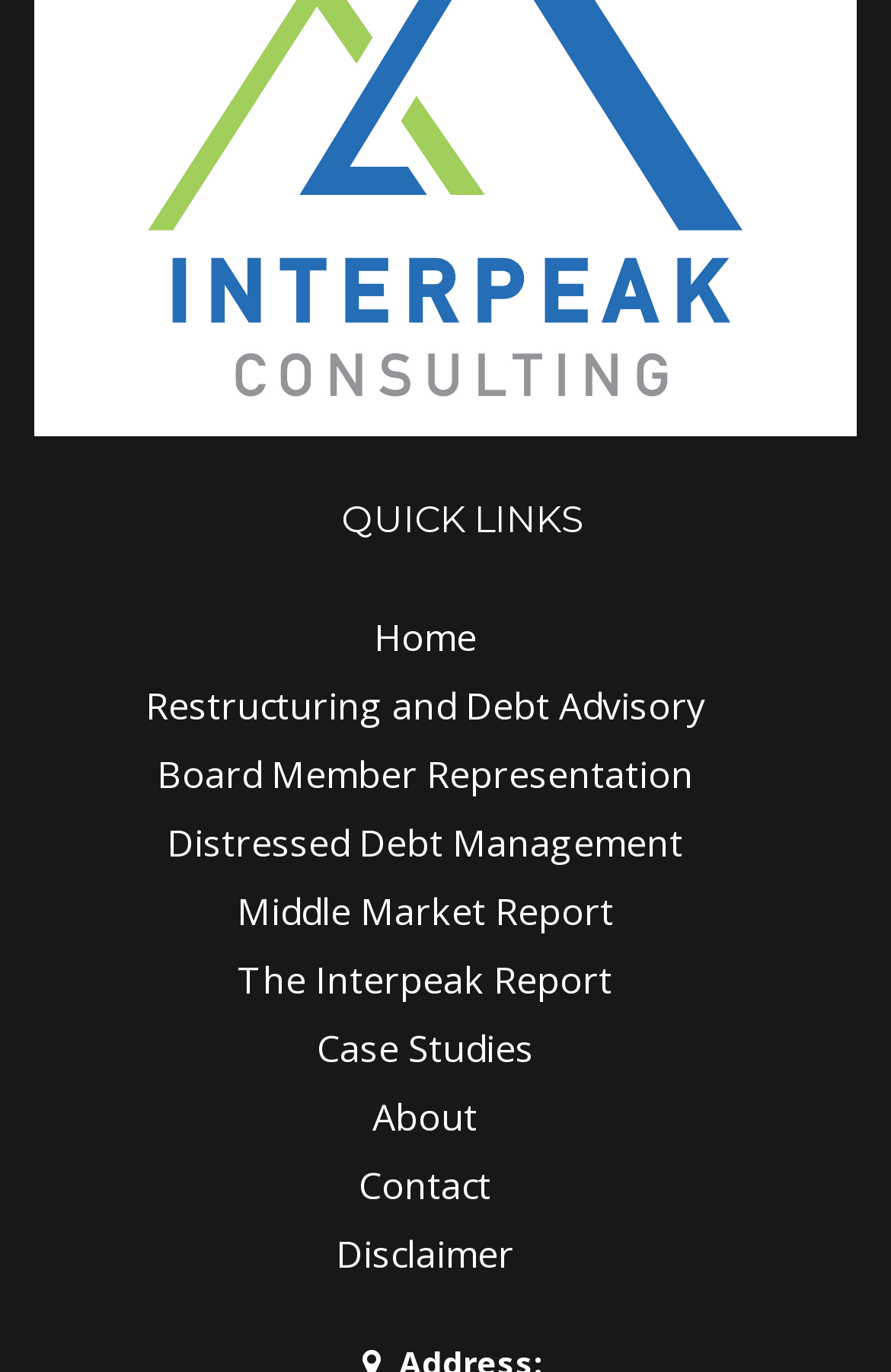Locate and provide the bounding box coordinates for the HTML element that matches this description: "Middle Market Report".

[0.265, 0.642, 0.727, 0.685]